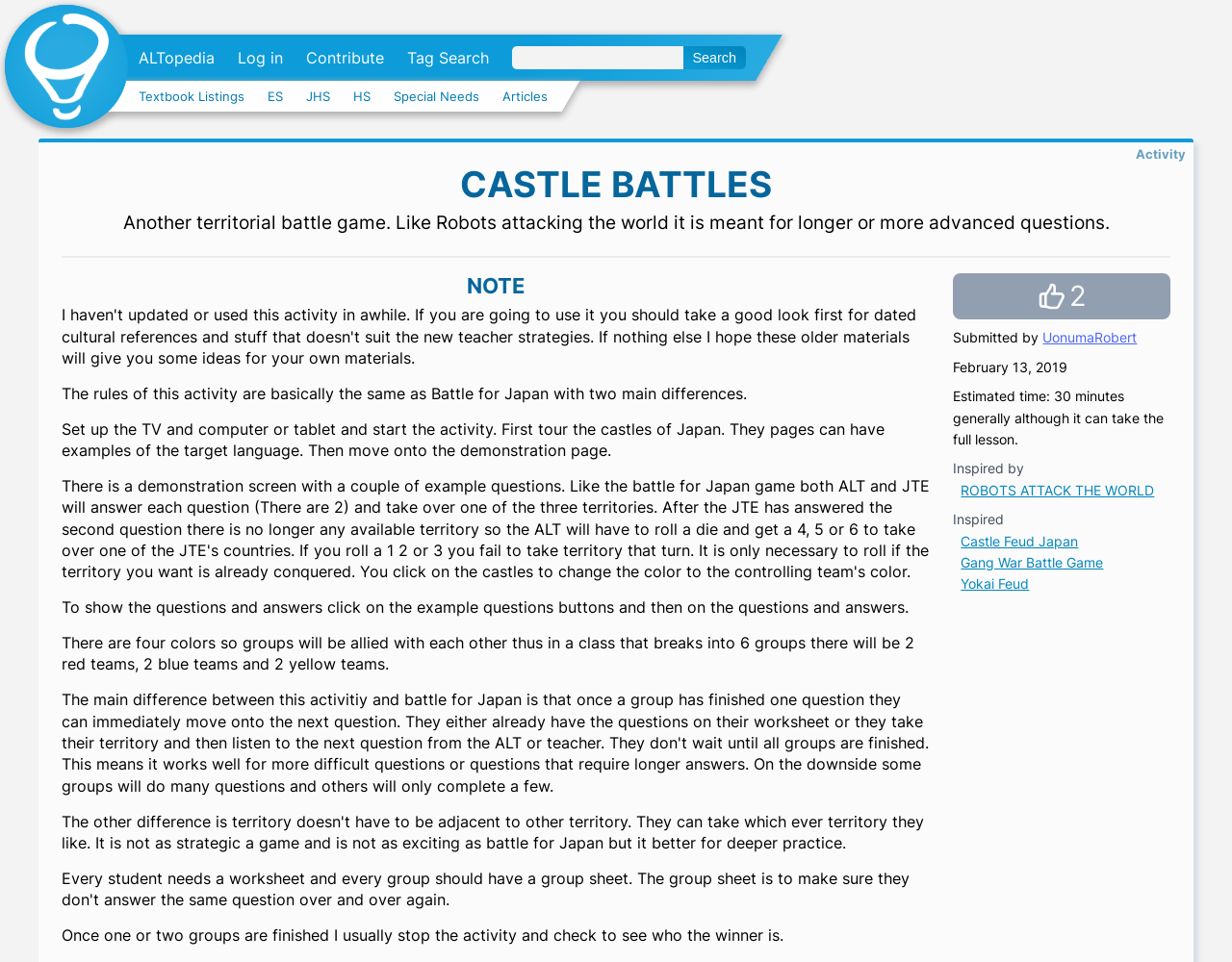Identify the bounding box coordinates of the element to click to follow this instruction: 'Click on the 'Contribute' link'. Ensure the coordinates are four float values between 0 and 1, provided as [left, top, right, bottom].

[0.248, 0.049, 0.312, 0.071]